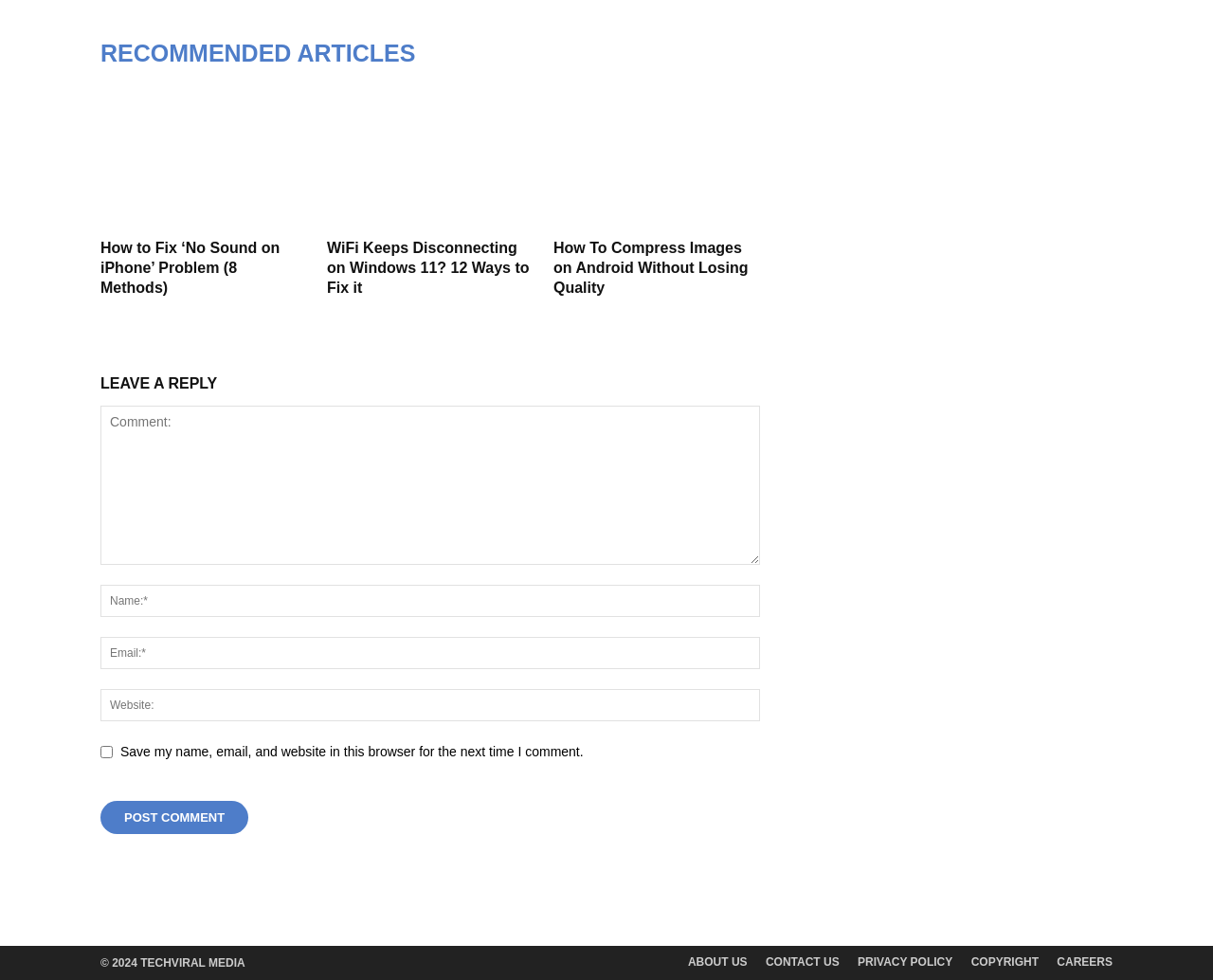Given the element description: "Copyright", predict the bounding box coordinates of this UI element. The coordinates must be four float numbers between 0 and 1, given as [left, top, right, bottom].

[0.8, 0.973, 0.856, 0.99]